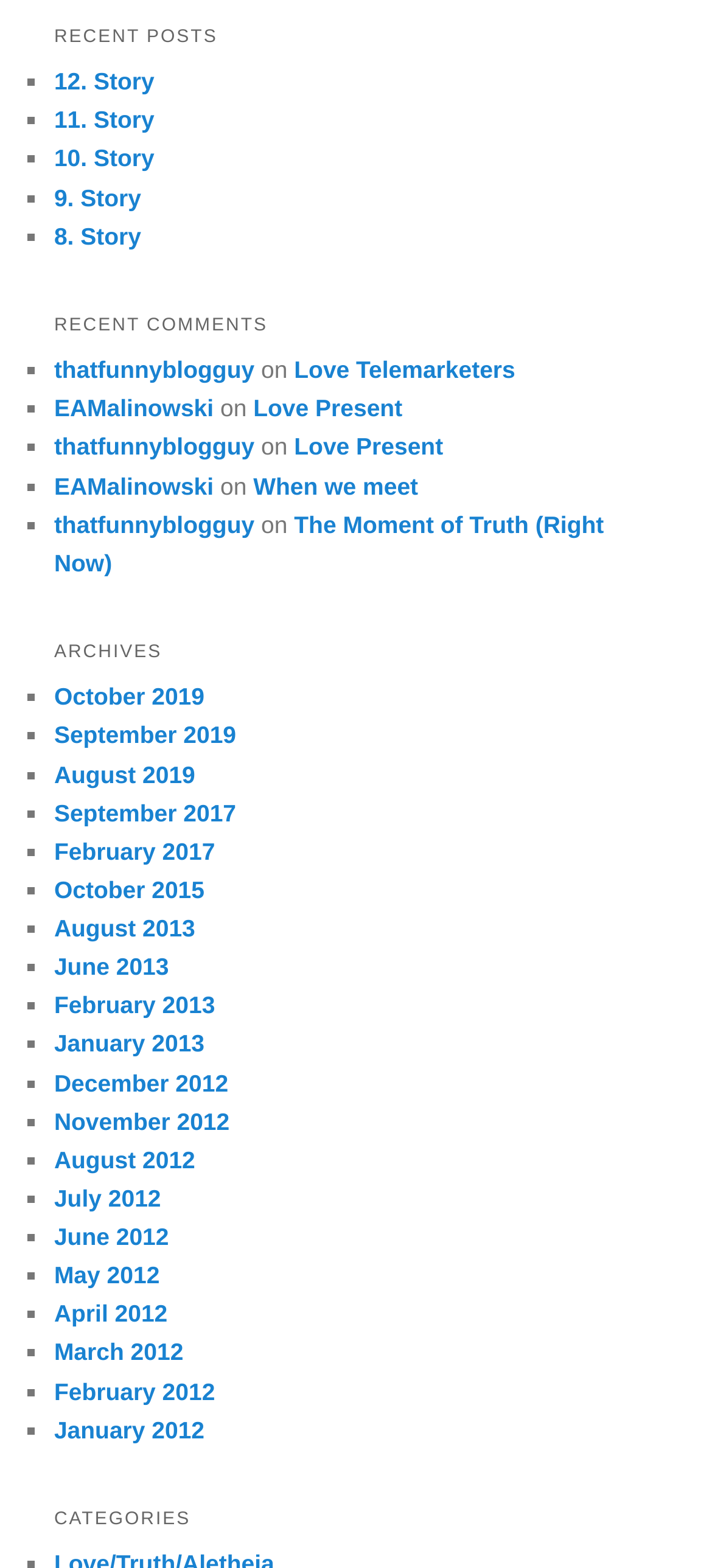What is the category section title?
Please give a detailed and elaborate answer to the question based on the image.

I looked at the bottom of the webpage and found a heading titled 'CATEGORIES'.